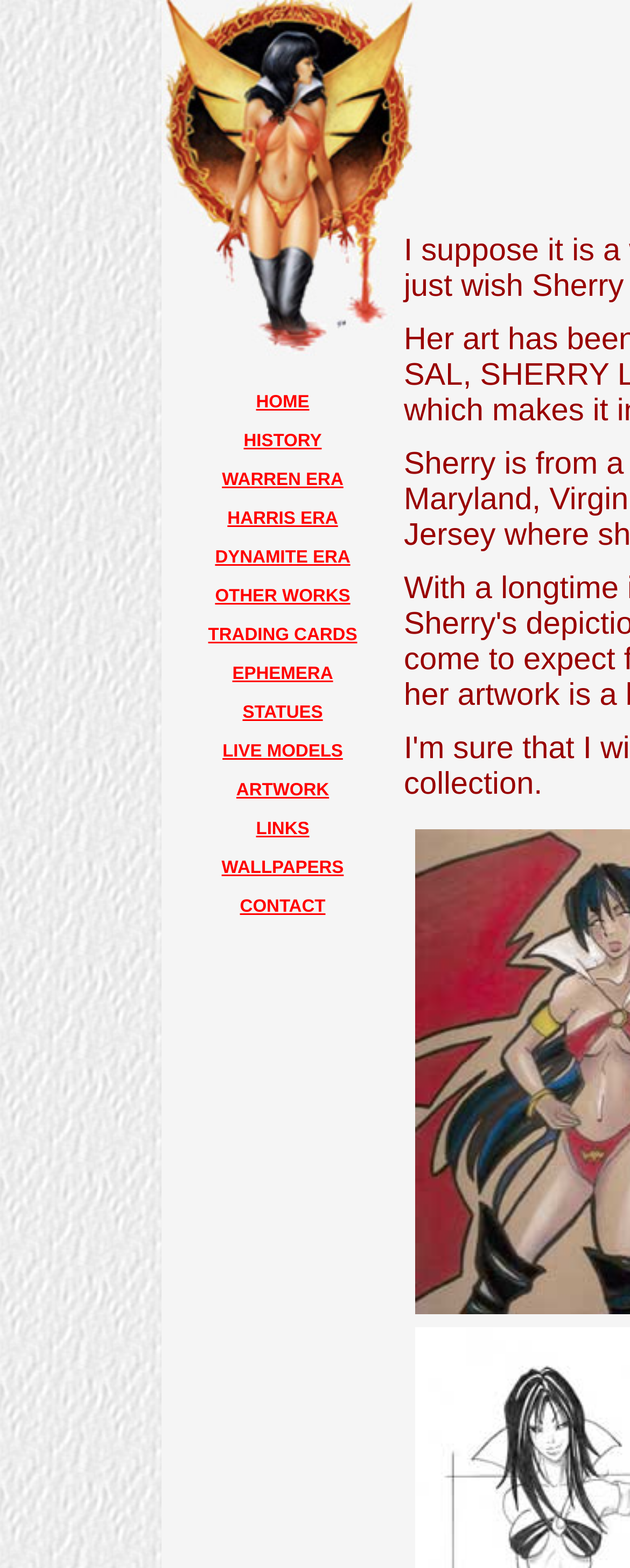What is the last link in the navigation menu?
Using the image as a reference, deliver a detailed and thorough answer to the question.

The last link in the navigation menu is 'CONTACT', which is located at the bottom right corner of the navigation menu.